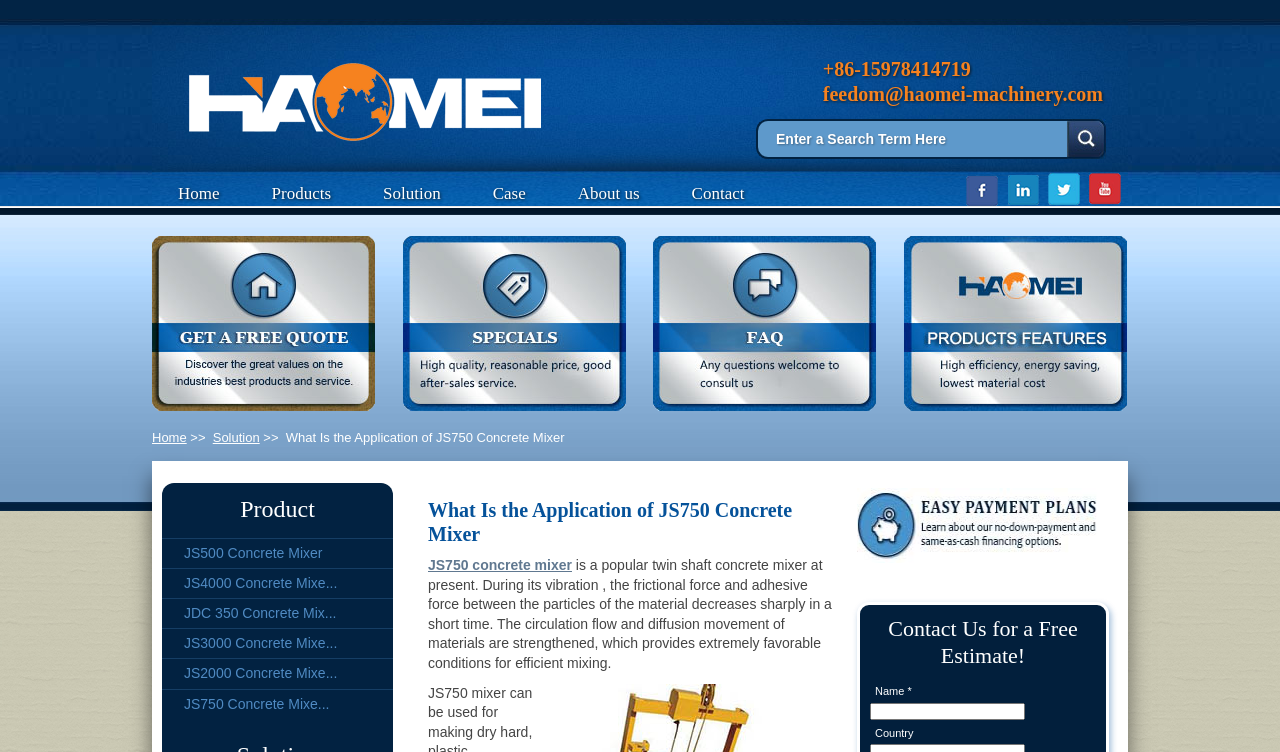Locate the bounding box coordinates of the clickable region to complete the following instruction: "Enter your name."

[0.68, 0.934, 0.801, 0.957]